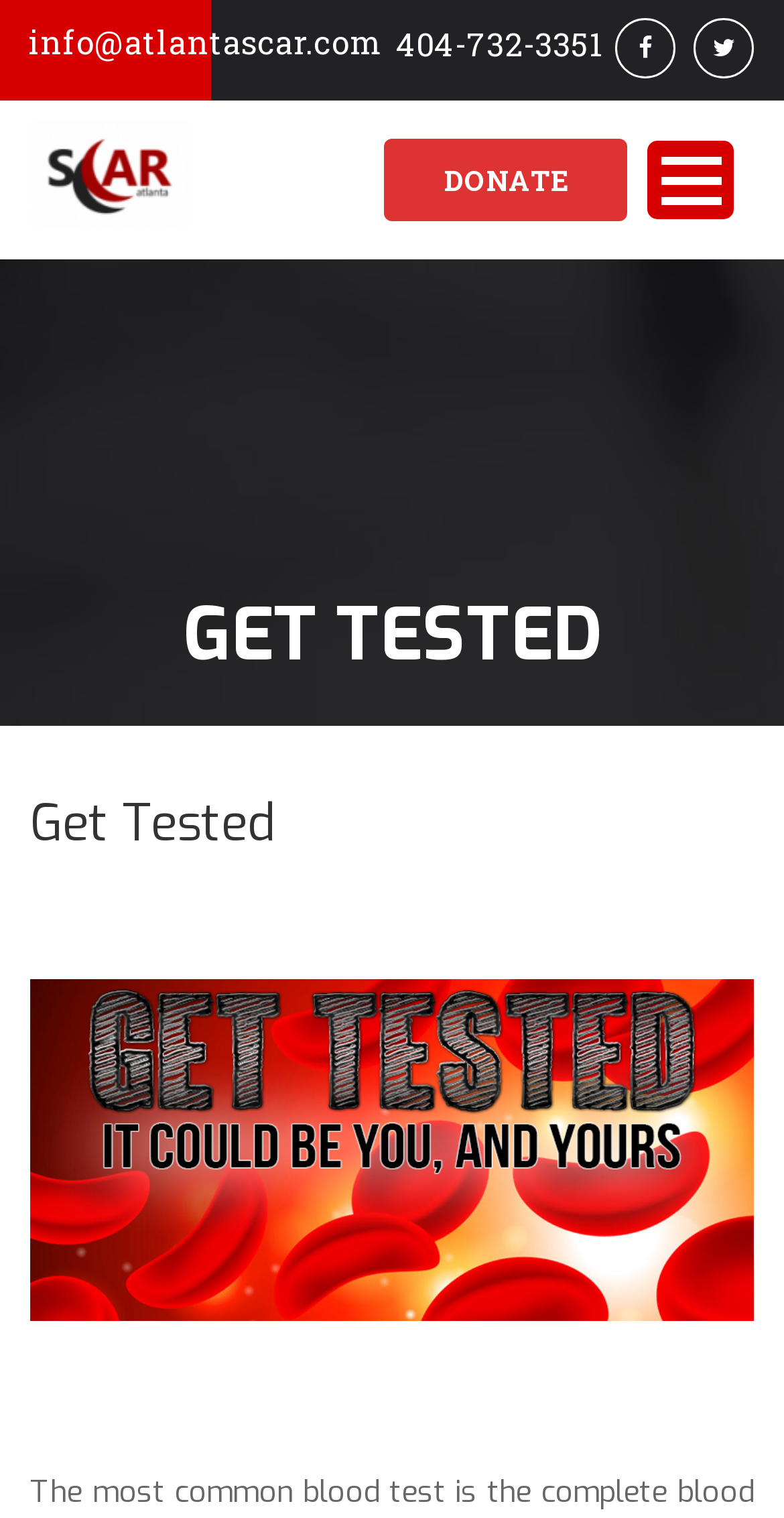Please give the bounding box coordinates of the area that should be clicked to fulfill the following instruction: "Click the 'OPEN MENU' button". The coordinates should be in the format of four float numbers from 0 to 1, i.e., [left, top, right, bottom].

[0.826, 0.093, 0.936, 0.144]